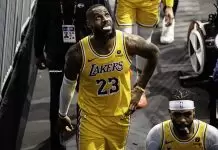Give a thorough explanation of the elements present in the image.

In this intense moment captured during an NBA game, LeBron James, wearing the iconic yellow Lakers jersey with the number 23, is seen expressing a mix of frustration and determination. His facial expression conveys a deep intensity as he looks upward, perhaps reflecting on a missed opportunity or a crucial moment in the game. Behind him, a teammate in a similar Lakers uniform walks closely, contributing to the atmosphere of shared experience and camaraderie. The backdrop hints at the competitive nature of the matchup, emphasizing the high stakes of the series between the Lakers and the Nuggets. This image encapsulates the emotional rollercoaster athletes face in the pursuit of victory, showcasing both the pressure and passion inherent to professional basketball.